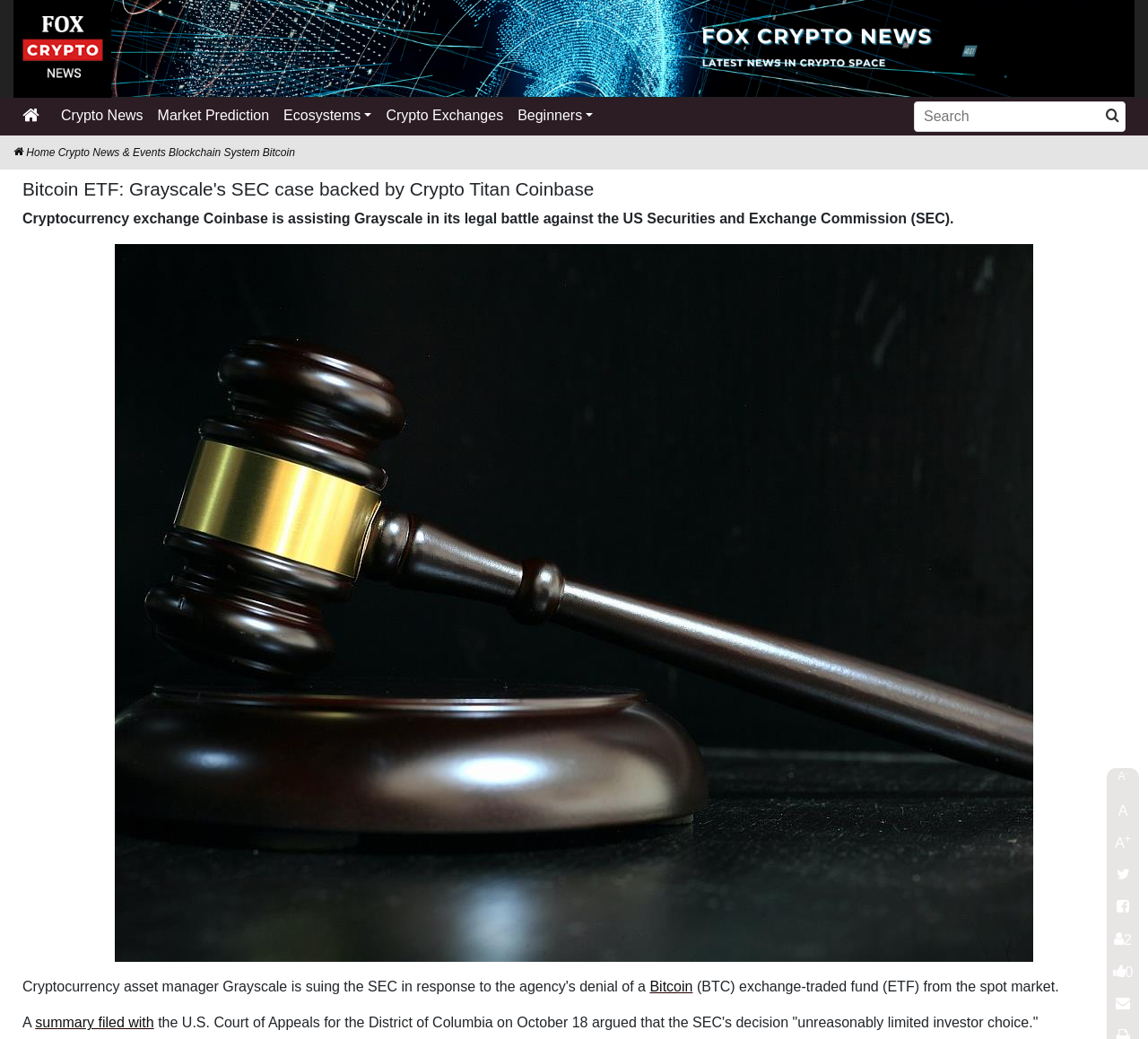Please extract the title of the webpage.

Bitcoin ETF: Grayscale's SEC case backed by Crypto Titan Coinbase